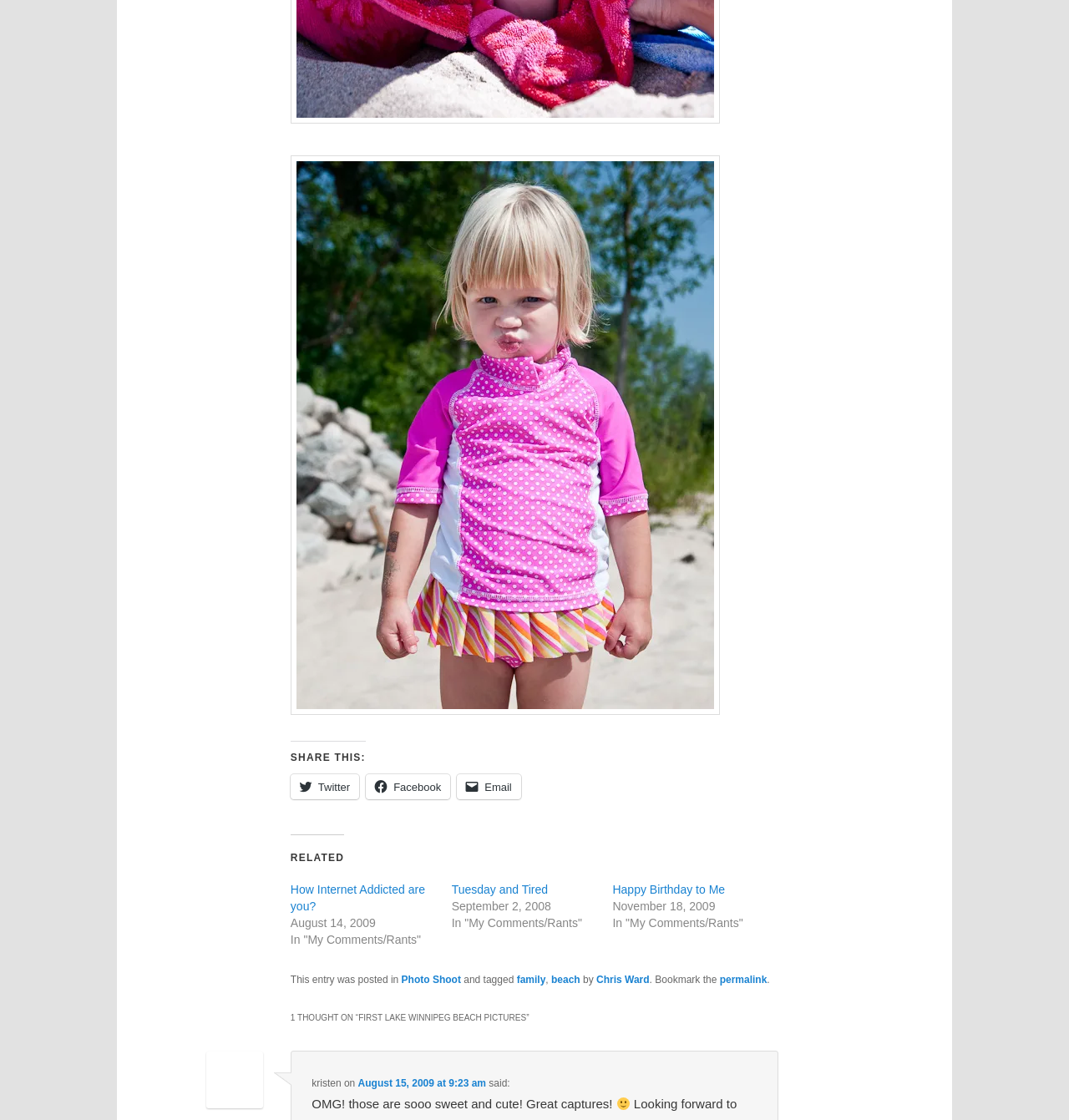What is the category of the post?
Based on the screenshot, provide a one-word or short-phrase response.

Photo Shoot